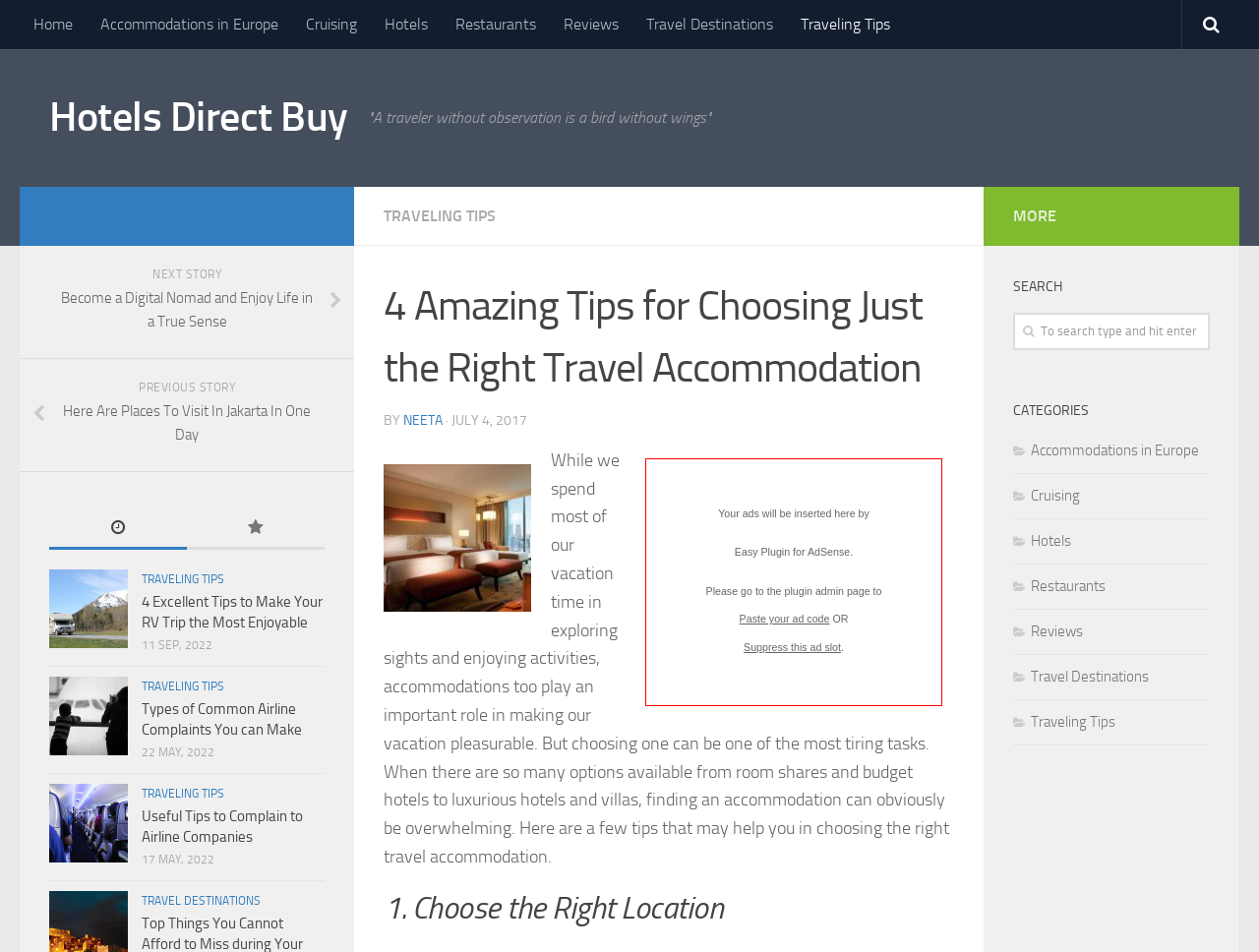Find the UI element described as: "Accommodations in Europe" and predict its bounding box coordinates. Ensure the coordinates are four float numbers between 0 and 1, [left, top, right, bottom].

[0.805, 0.464, 0.952, 0.483]